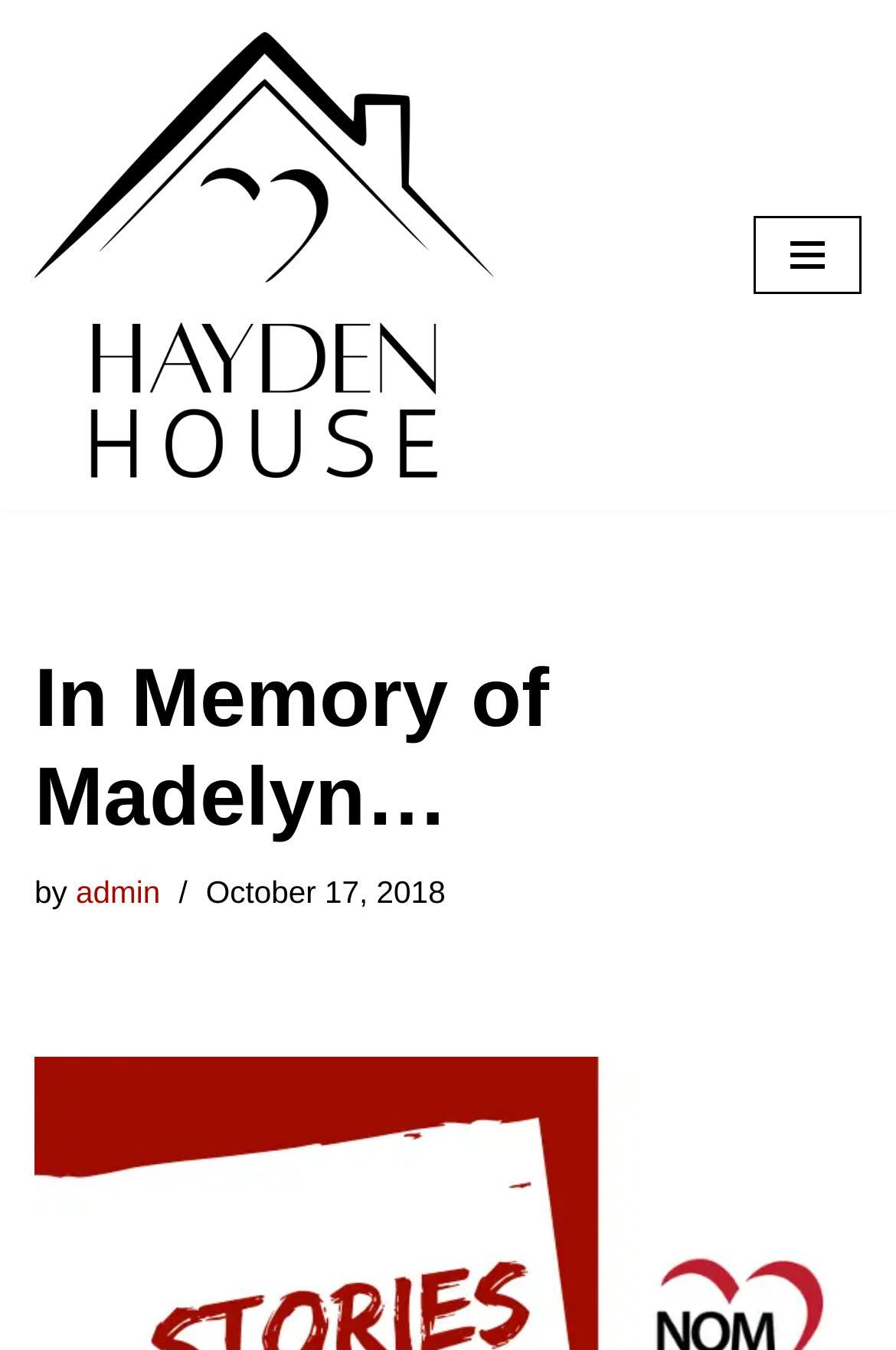Determine the bounding box coordinates for the UI element described. Format the coordinates as (top-left x, top-left y, bottom-right x, bottom-right y) and ensure all values are between 0 and 1. Element description: Skip to content

[0.0, 0.054, 0.077, 0.088]